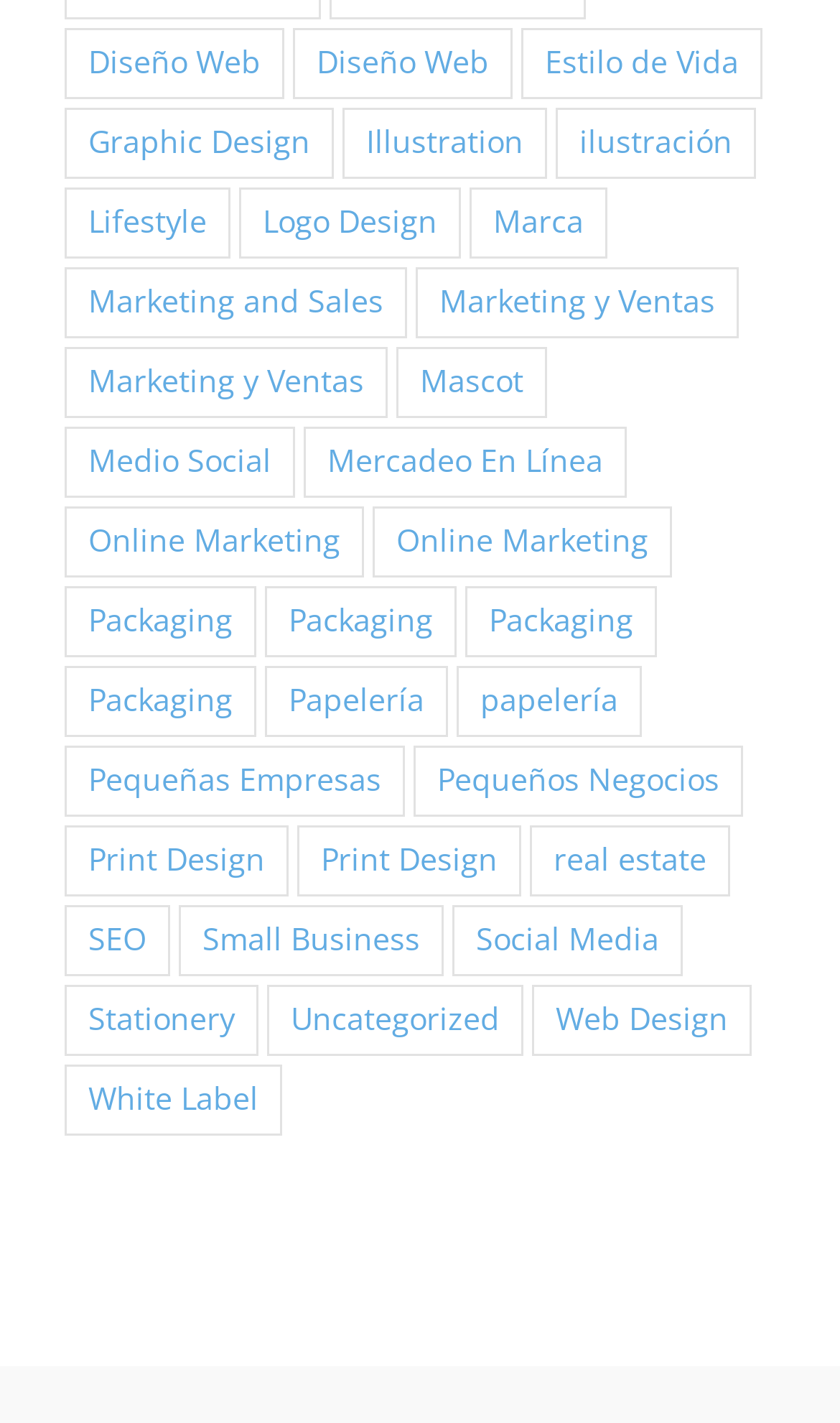How many categories are related to design?
Refer to the image and offer an in-depth and detailed answer to the question.

I counted the number of links related to design, which are 'Diseño Web (7 items)', 'Diseño Web (2 items)', 'Graphic Design (106 items)', 'Illustration (10 items)', 'ilustración (3 items)', 'Logo Design (63 items)', and 'Print Design (27 items)'. There are 7 categories in total.